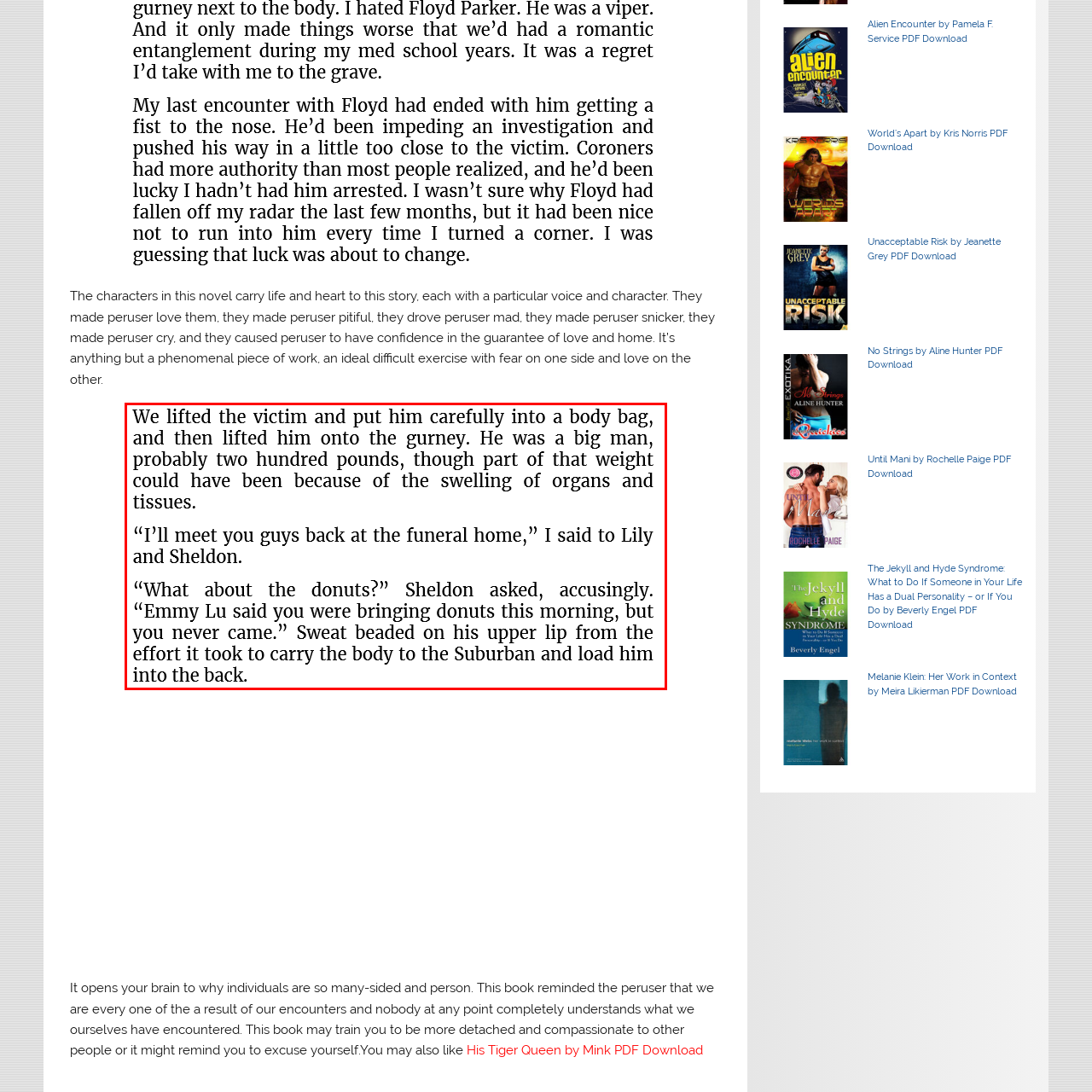What is the focus of the storytelling?
Observe the image within the red bounding box and respond to the question with a detailed answer, relying on the image for information.

The caption highlights that the narrative is rich in emotional depth and focuses on character-driven storytelling, implying that the characters and their development are the core of the story.